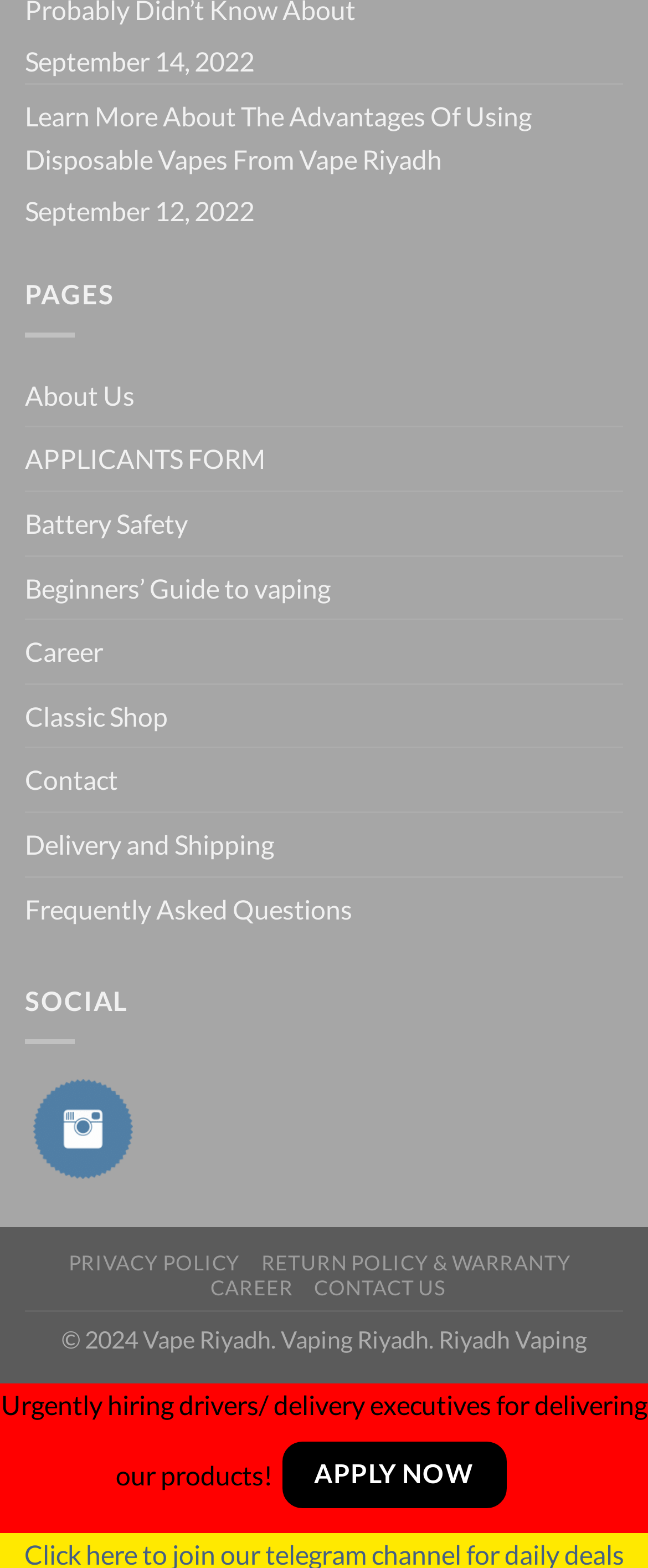From the element description Return Policy & Warranty, predict the bounding box coordinates of the UI element. The coordinates must be specified in the format (top-left x, top-left y, bottom-right x, bottom-right y) and should be within the 0 to 1 range.

[0.403, 0.798, 0.882, 0.814]